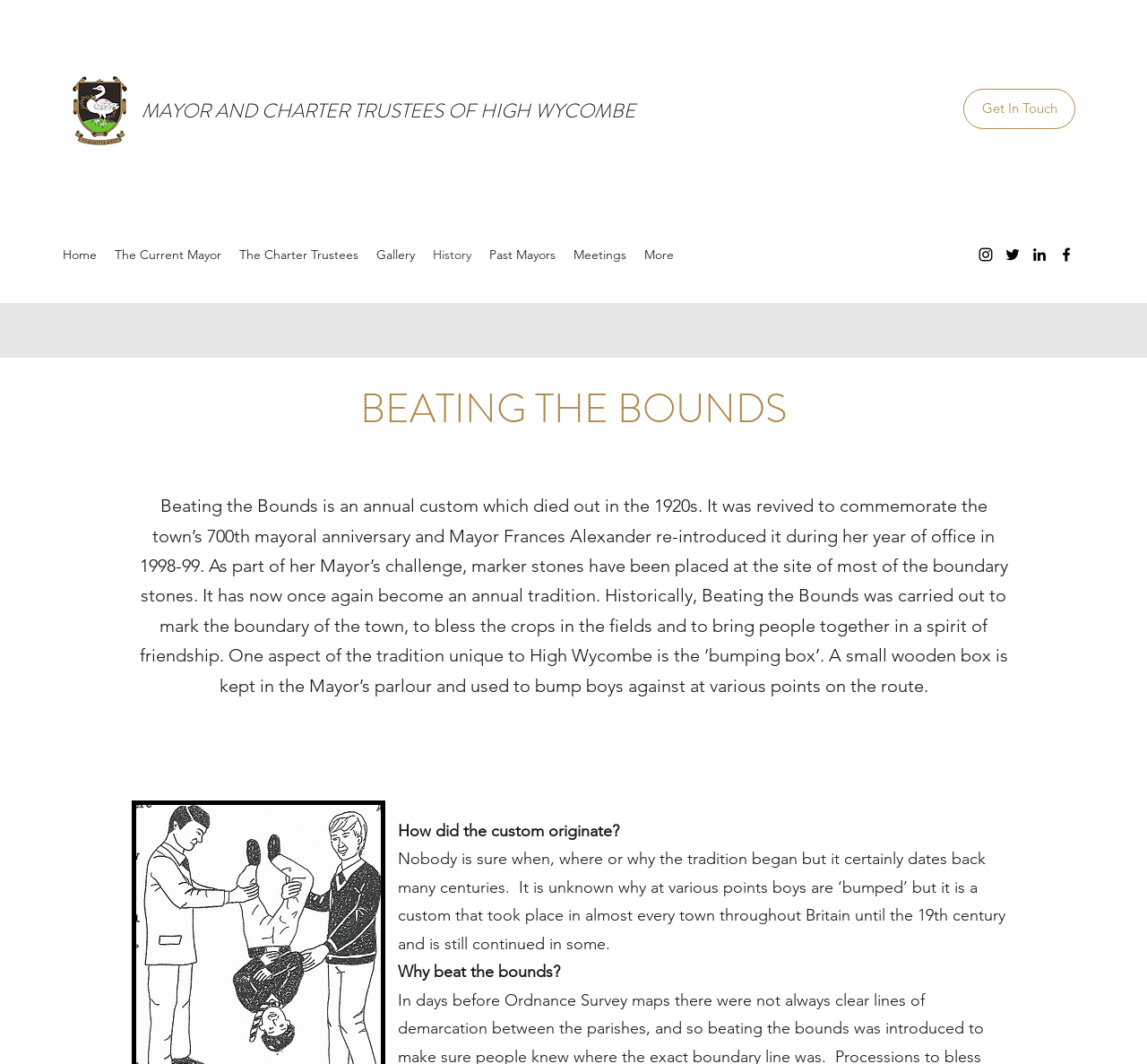Find the bounding box coordinates of the element you need to click on to perform this action: 'Get in touch with the Mayor and Charter Trustees'. The coordinates should be represented by four float values between 0 and 1, in the format [left, top, right, bottom].

[0.84, 0.083, 0.938, 0.121]